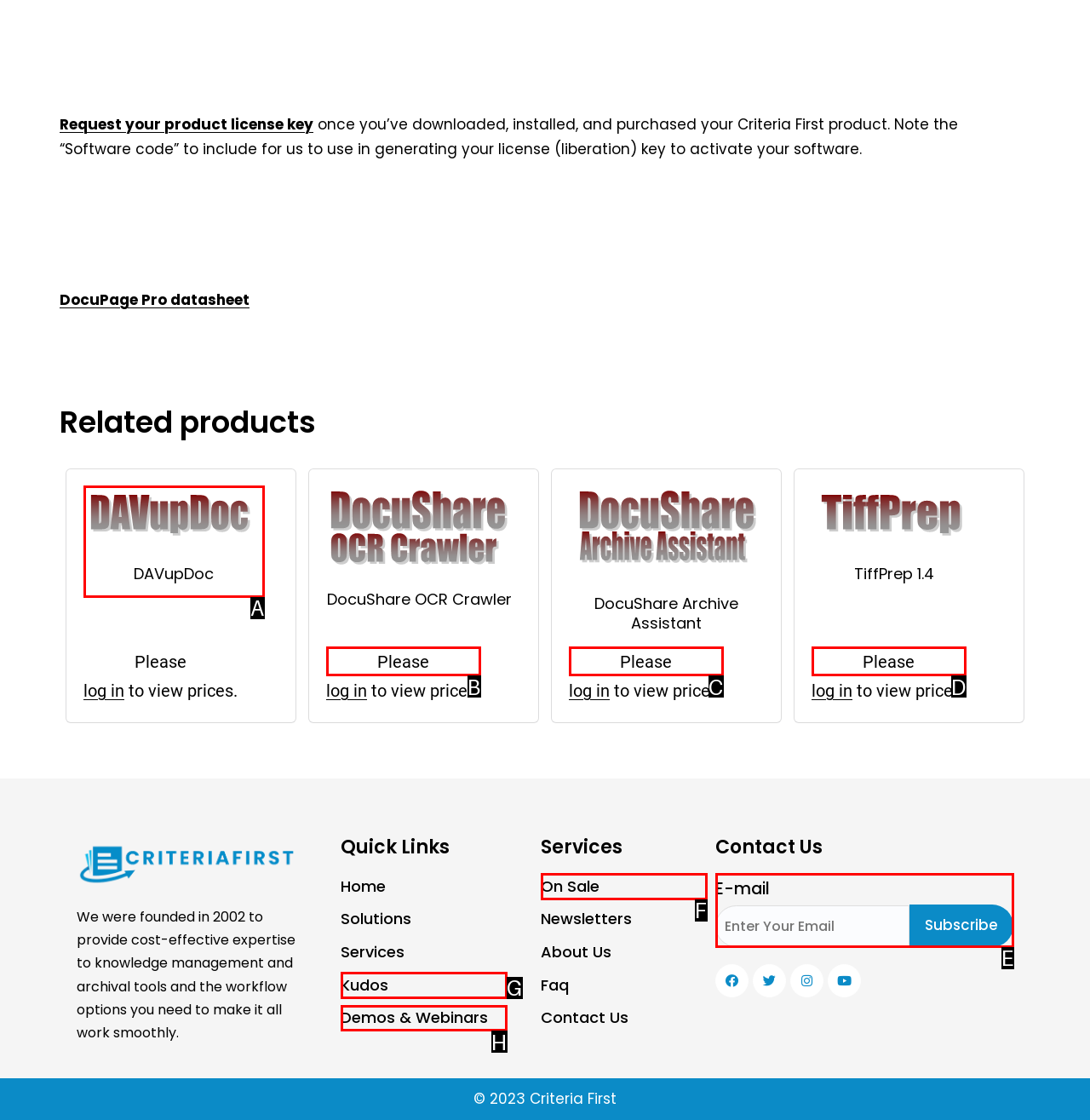Determine the letter of the element to click to accomplish this task: Contact us through the contact form. Respond with the letter.

E